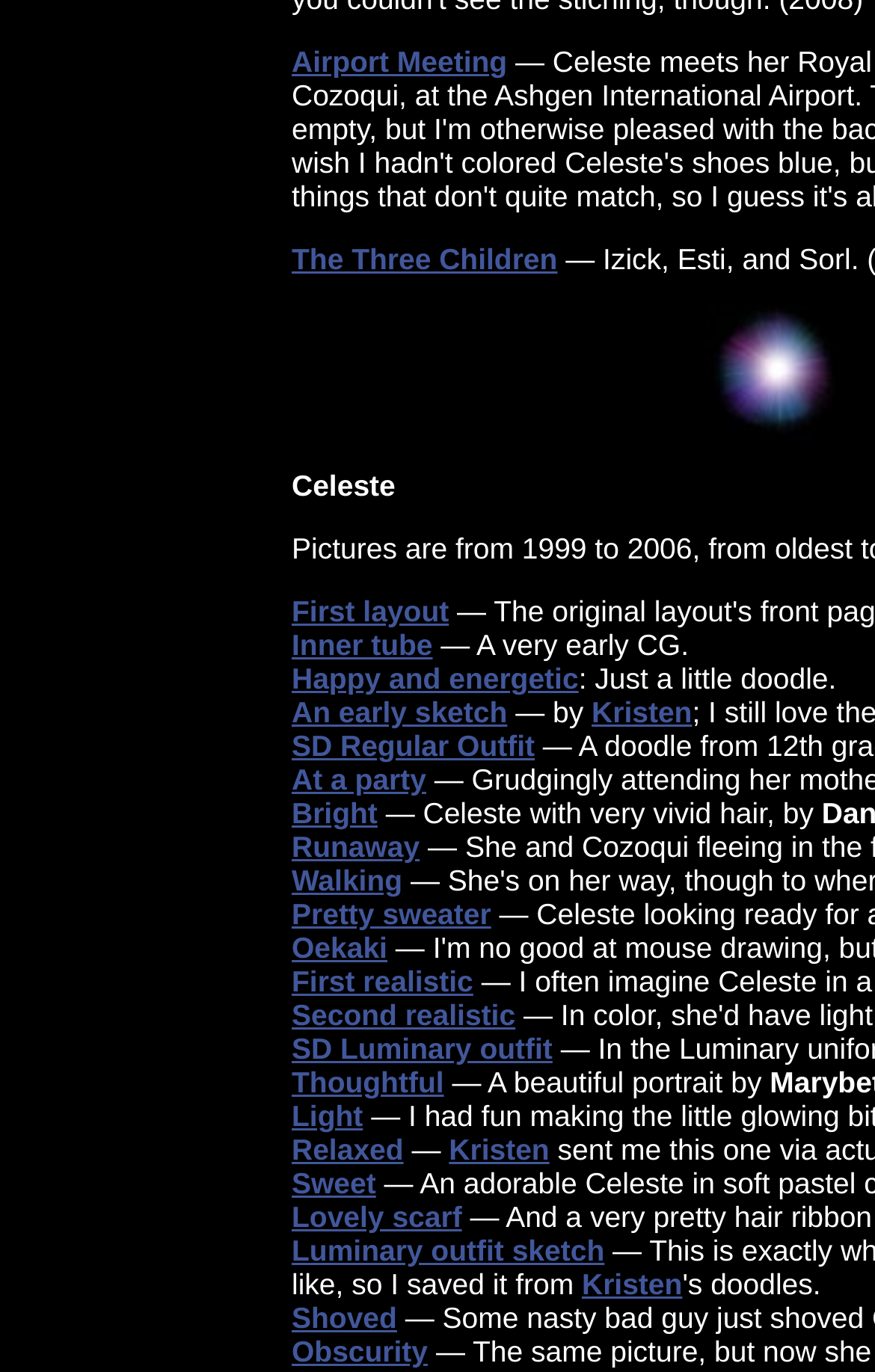Extract the bounding box coordinates for the HTML element that matches this description: "Runaway". The coordinates should be four float numbers between 0 and 1, i.e., [left, top, right, bottom].

[0.333, 0.605, 0.48, 0.629]